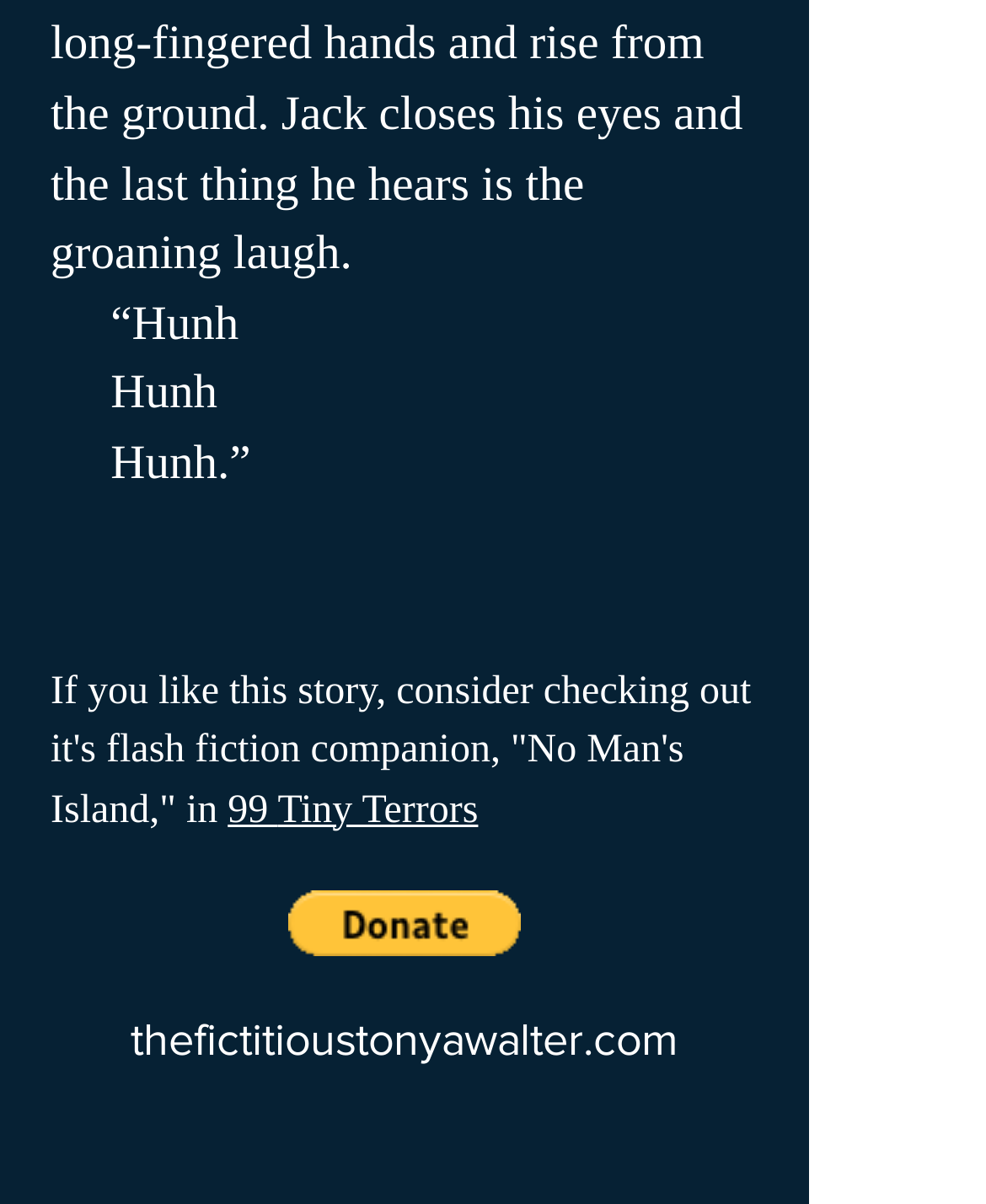Please answer the following question using a single word or phrase: 
What is the theme of the content?

Fiction